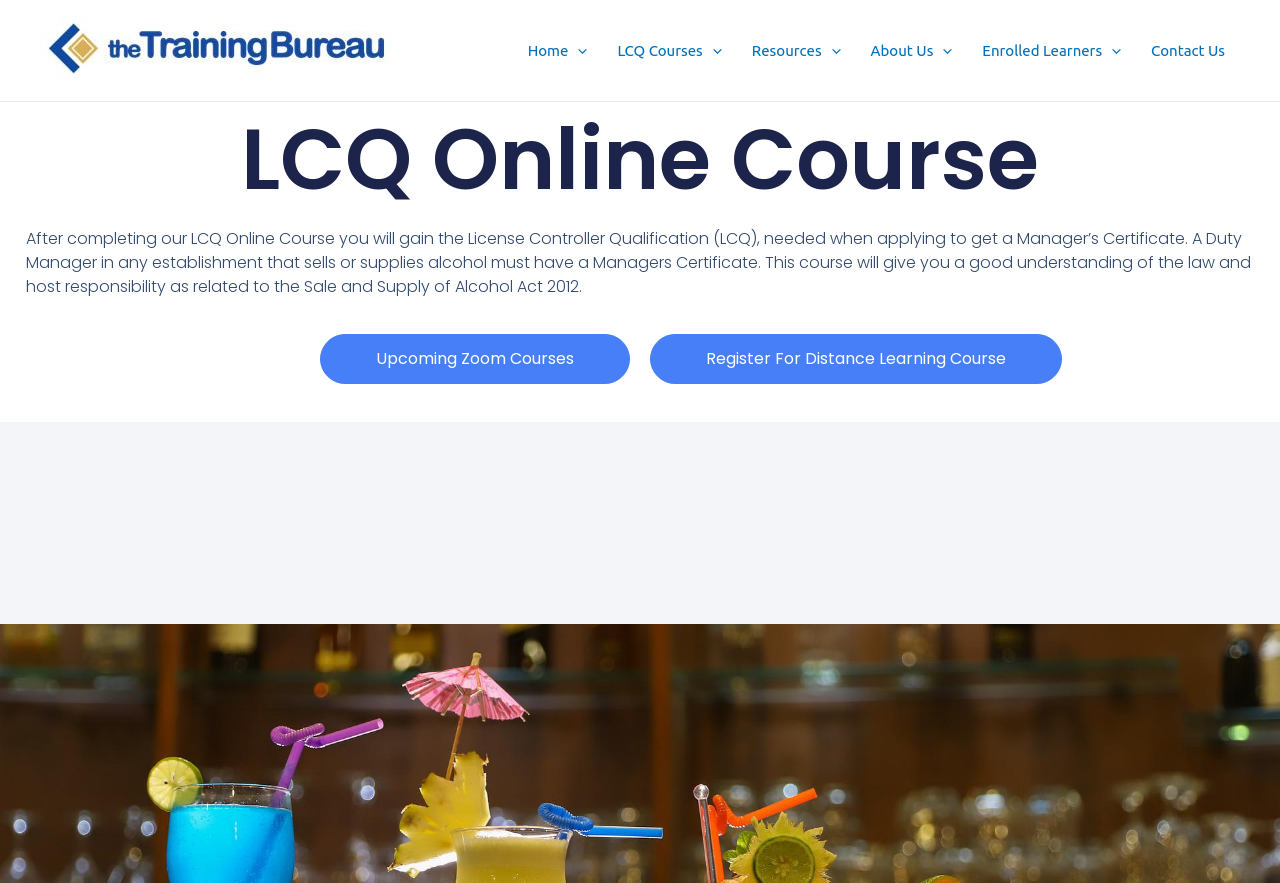Construct a thorough caption encompassing all aspects of the webpage.

This webpage is about the LCQ Online Course, which provides training for Duty Managers in New Zealand. At the top-left corner, there is a link to the LCQ Certificate Course, accompanied by a related image. 

On the top-right side, there is a site navigation menu with five main categories: Home, LCQ Courses, Resources, About Us, and Enrolled Learners. Each category has a menu toggle icon, represented by a small image. 

Below the navigation menu, the page title "LCQ Online Course" is prominently displayed. A brief description of the course follows, explaining that it provides the necessary qualification for Duty Managers and covers the law and host responsibility related to the Sale and Supply of Alcohol Act 2012.

Further down, there are two call-to-action links: "Upcoming Zoom Courses" and "Register For Distance Learning Course", which allow users to explore course schedules and register for the course, respectively.